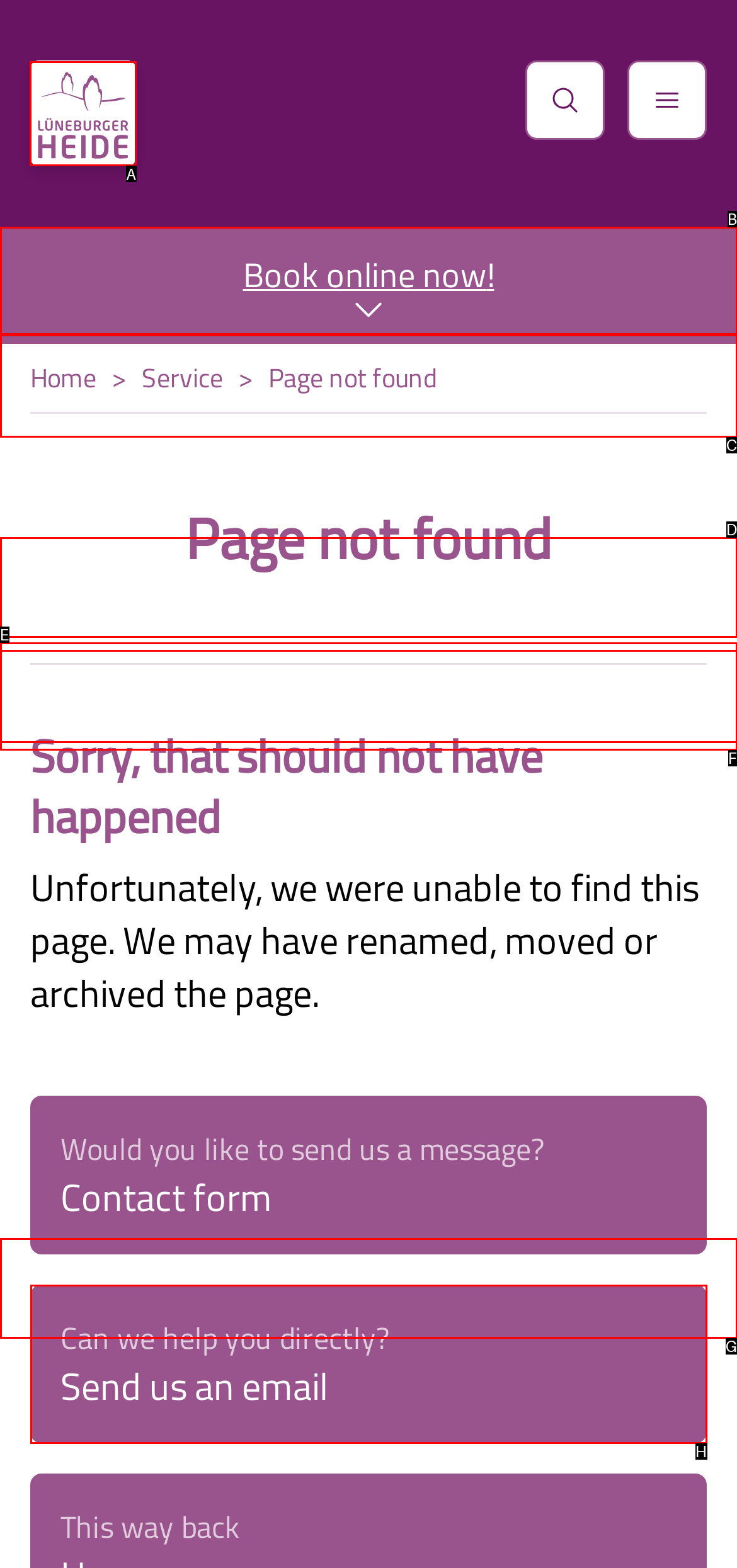Given the instruction: Click the link to go to the start page, which HTML element should you click on?
Answer with the letter that corresponds to the correct option from the choices available.

A